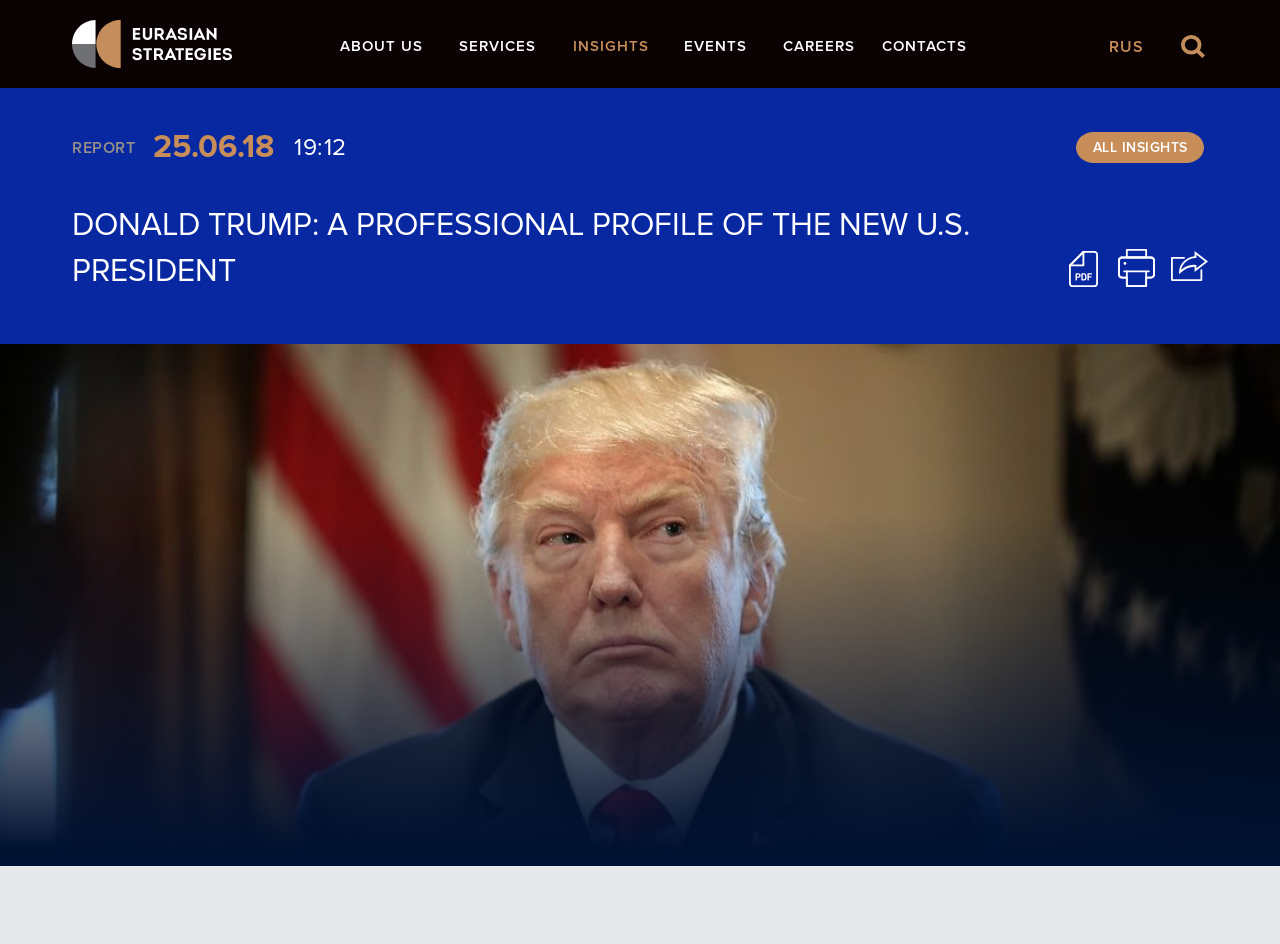Locate the bounding box coordinates of the element you need to click to accomplish the task described by this instruction: "Switch to Russian language".

[0.866, 0.042, 0.894, 0.059]